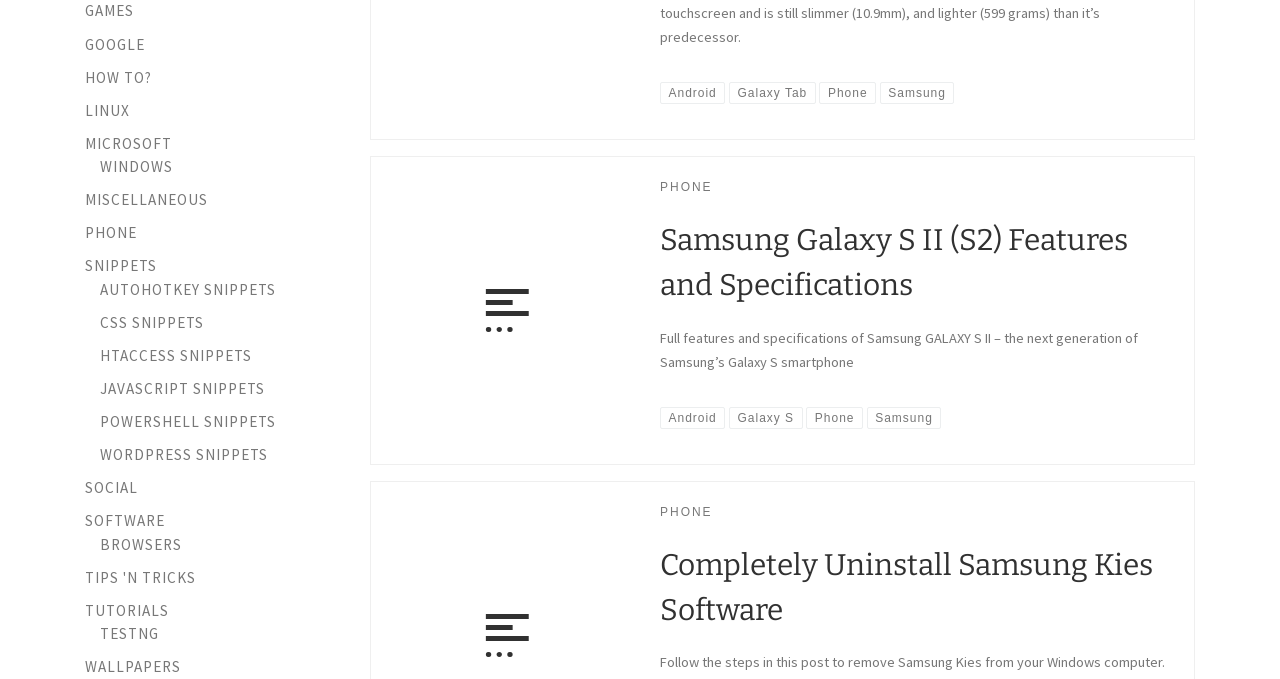What is the title of the first article?
Look at the screenshot and respond with a single word or phrase.

Samsung Galaxy S II (S2) Features and Specifications